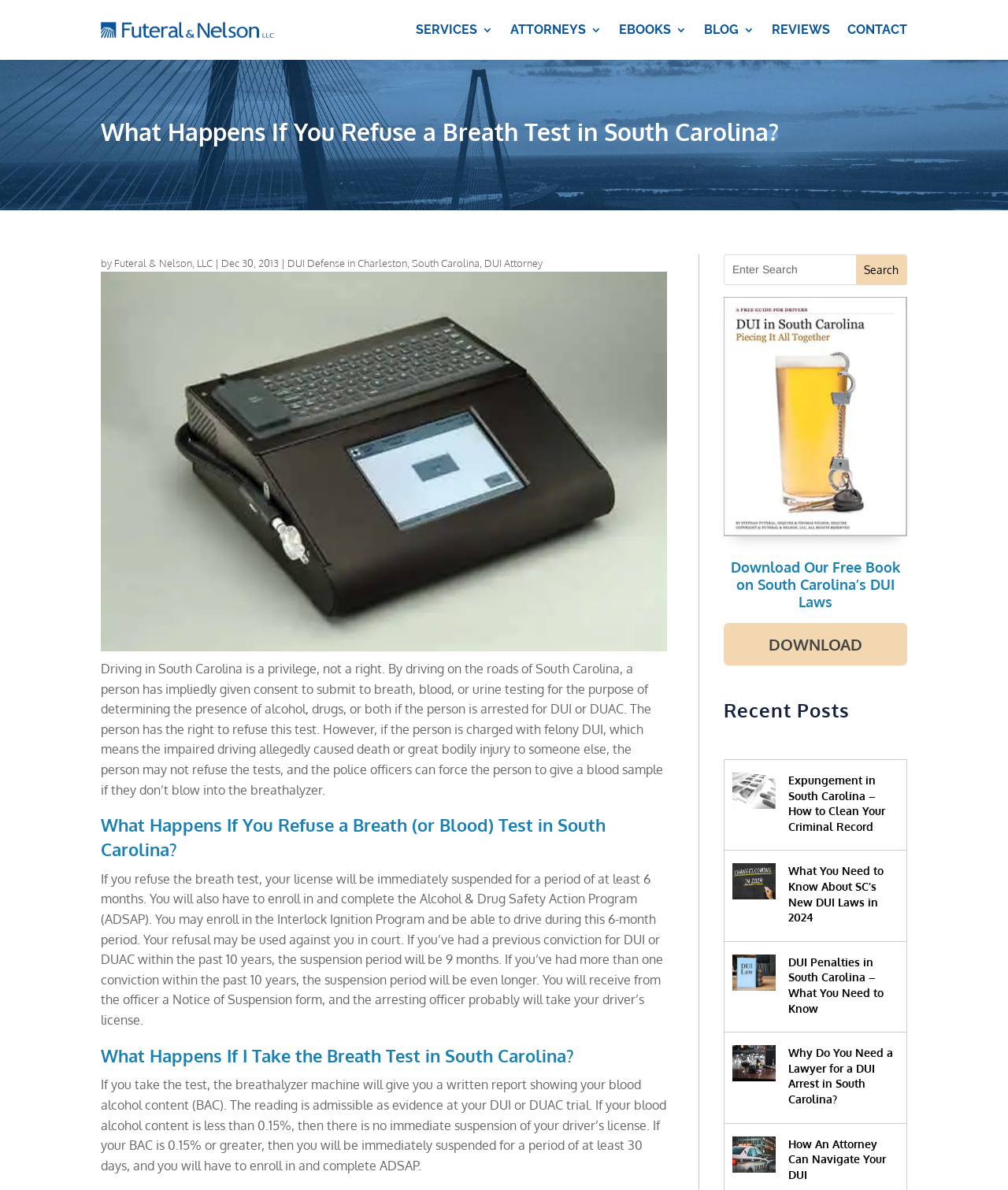Locate the bounding box coordinates of the UI element described by: "Futeral & Nelson, LLC". Provide the coordinates as four float numbers between 0 and 1, formatted as [left, top, right, bottom].

[0.113, 0.216, 0.211, 0.226]